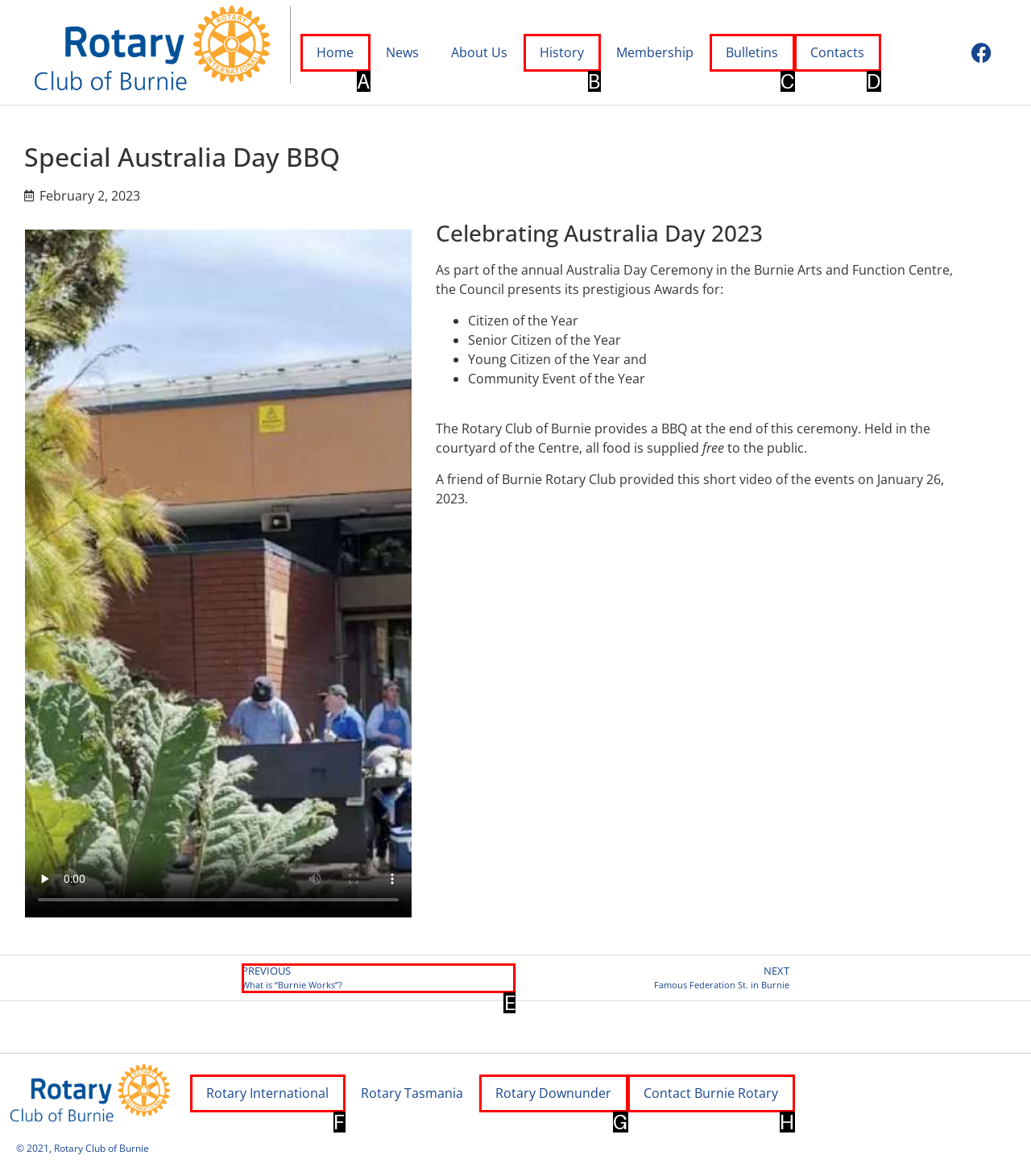What letter corresponds to the UI element described here: History
Reply with the letter from the options provided.

B